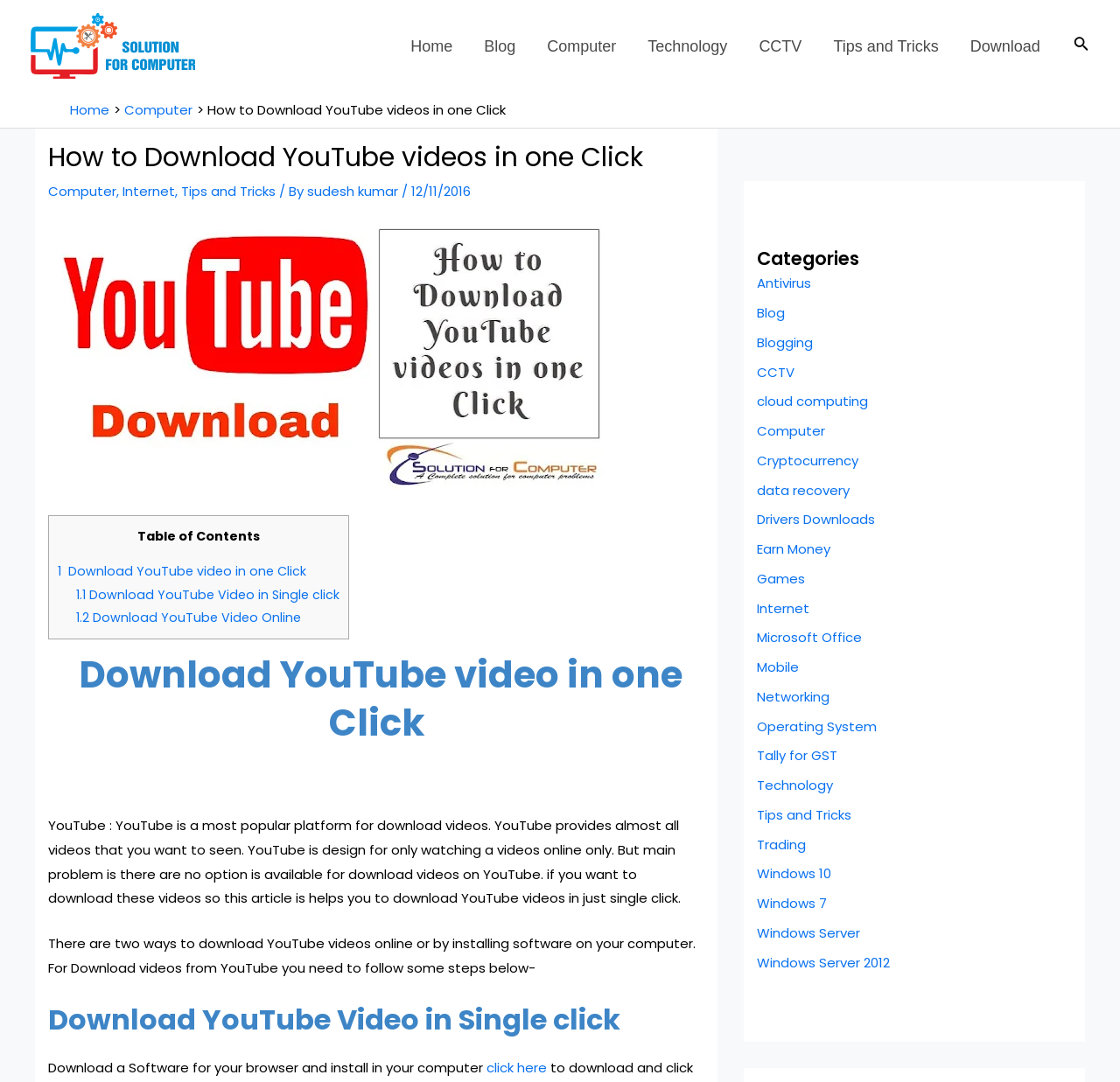Give a one-word or one-phrase response to the question:
How many ways to download YouTube videos are mentioned?

Two